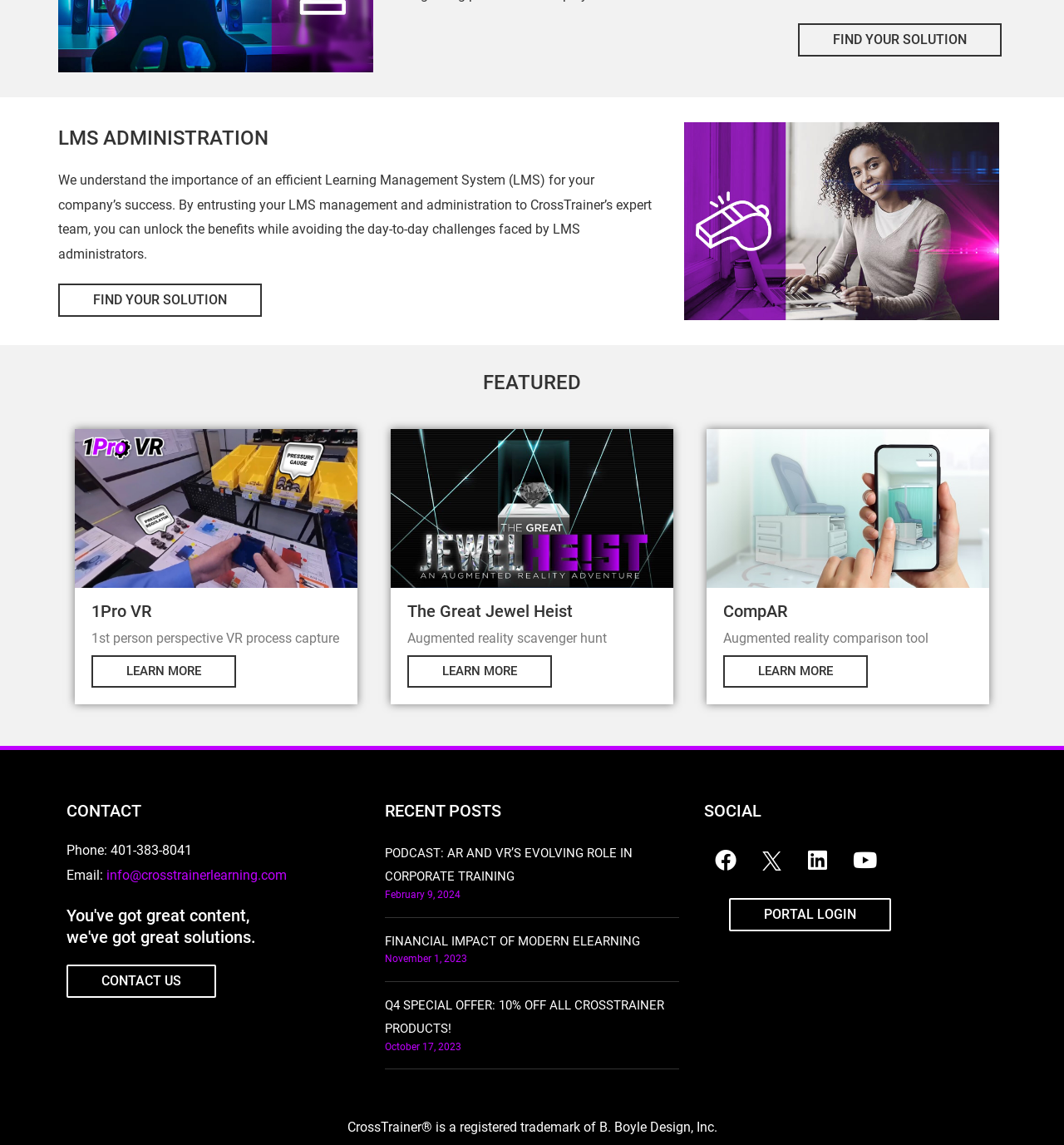What is the email address for contact?
Answer the question based on the image using a single word or a brief phrase.

info@crosstrainerlearning.com